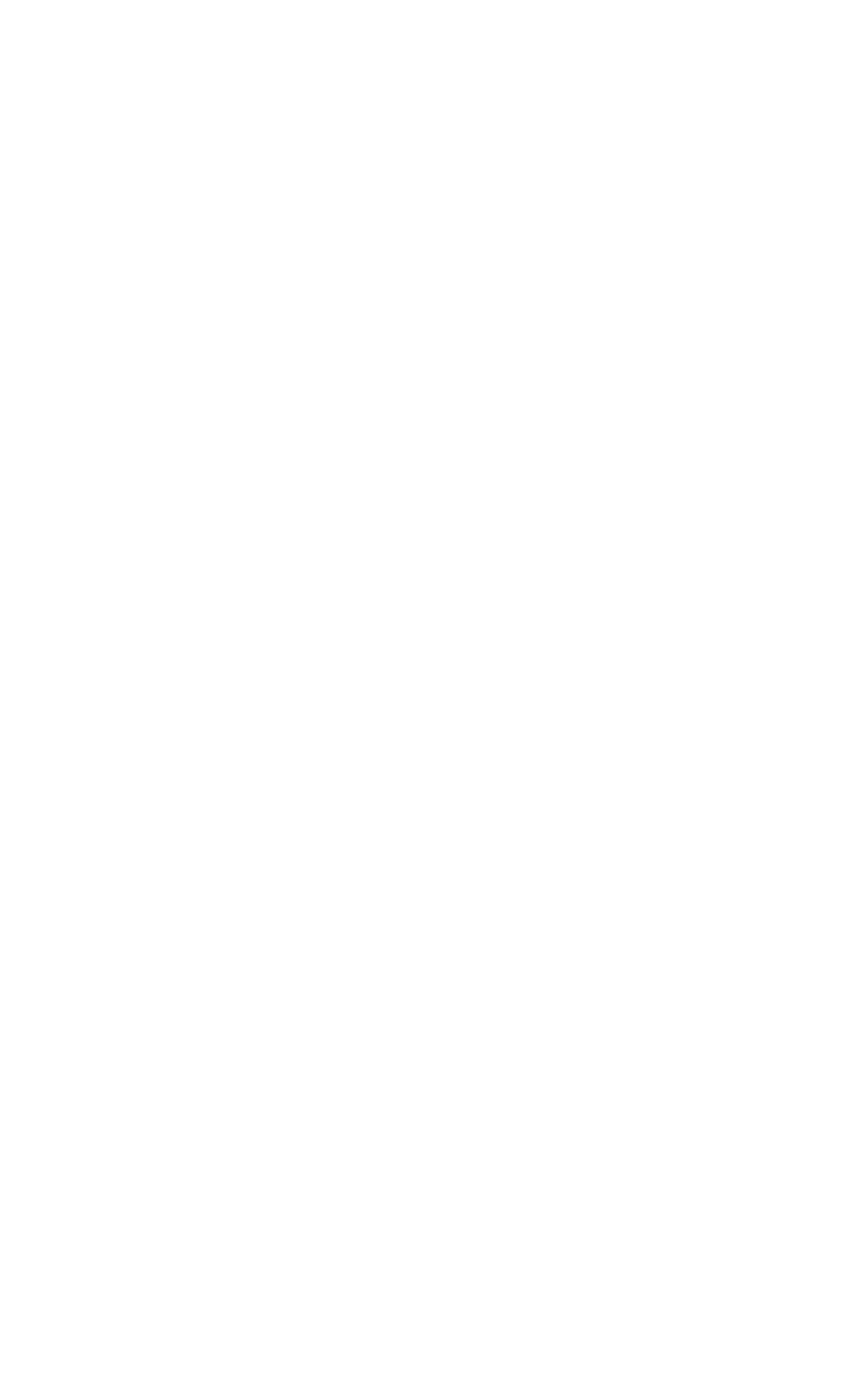Please identify the bounding box coordinates of the region to click in order to complete the given instruction: "Visit Dollar Stores". The coordinates should be four float numbers between 0 and 1, i.e., [left, top, right, bottom].

[0.388, 0.57, 0.612, 0.598]